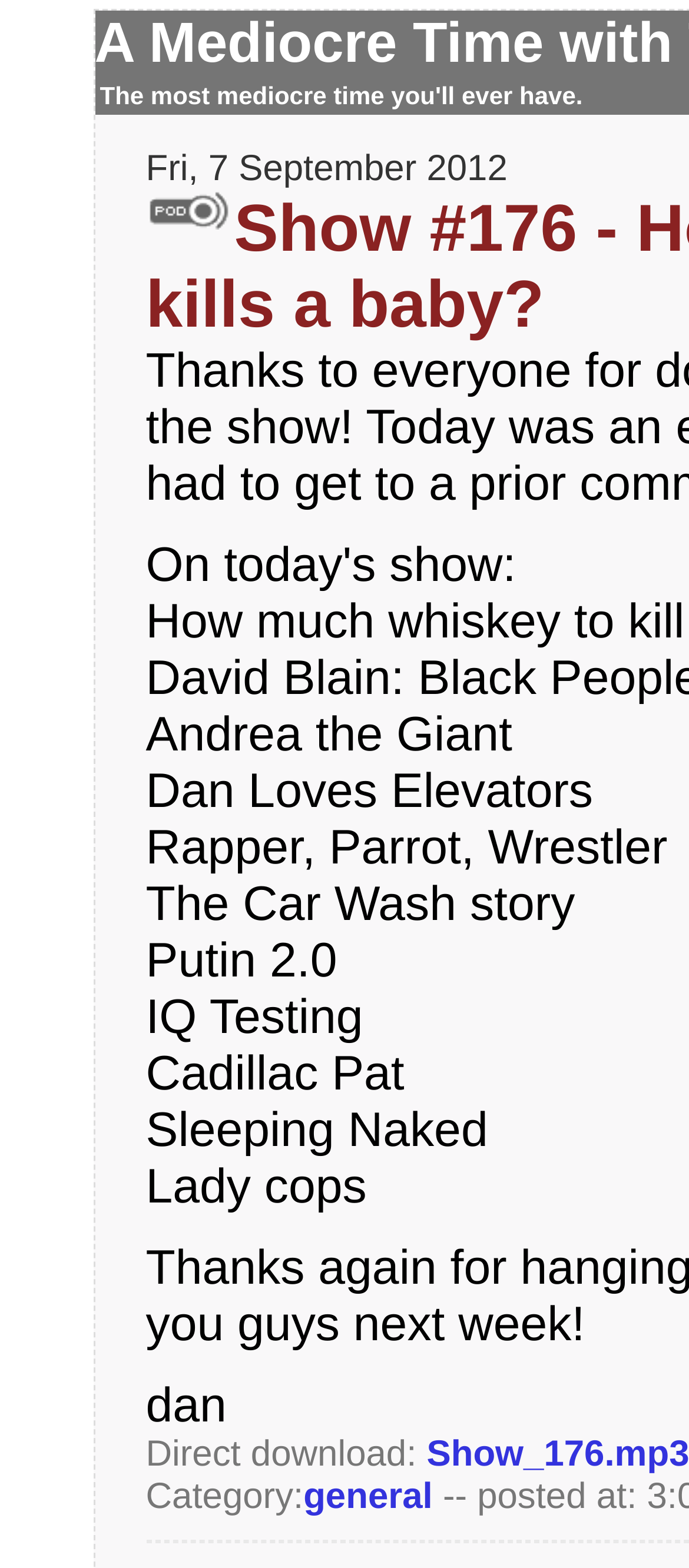Give a short answer using one word or phrase for the question:
How many episode titles are listed?

9